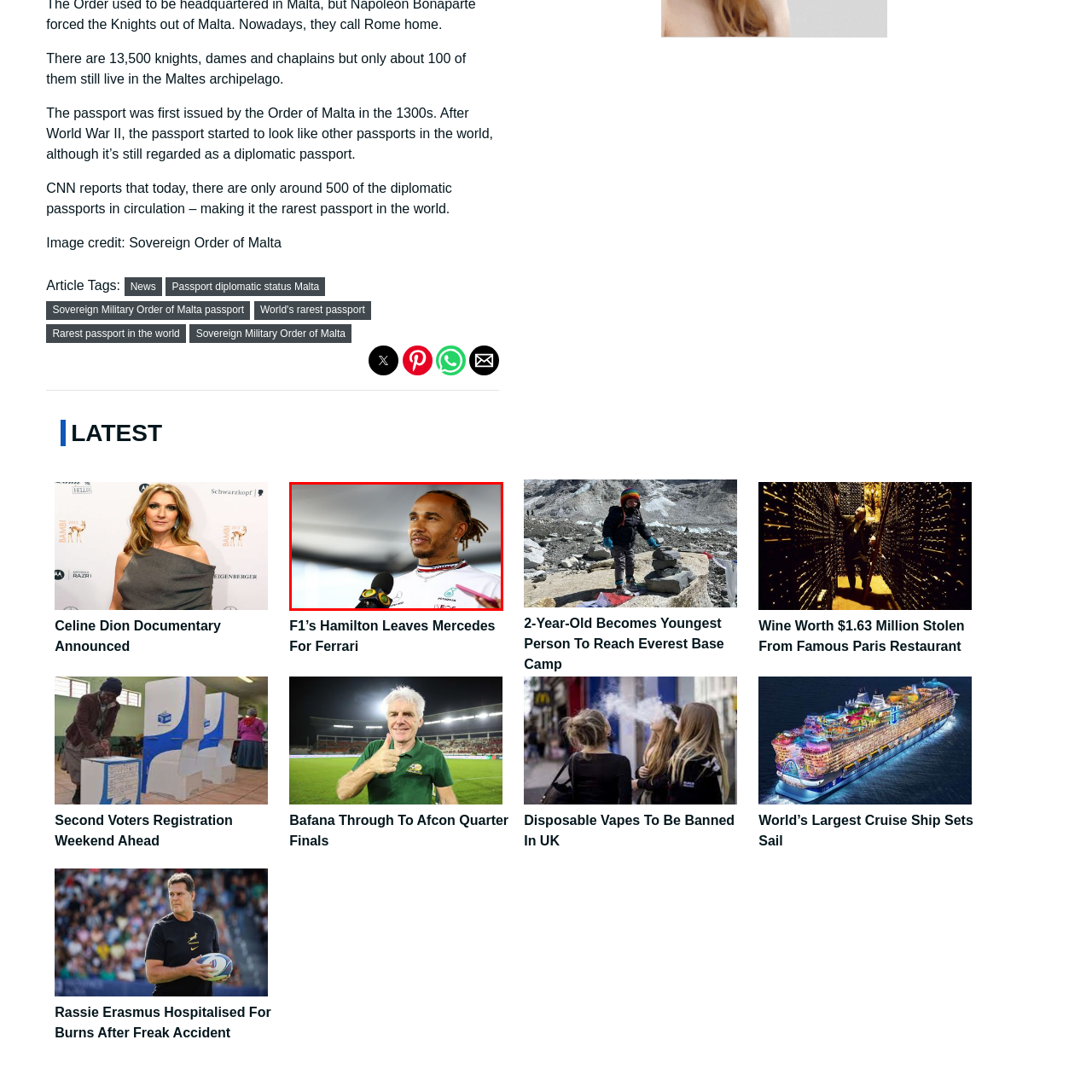Elaborate on the details of the image that is highlighted by the red boundary.

The image features a prominent figure in Formula 1, captured during a press interaction. The individual, wearing a team-branded outfit, appears to be engaged in a conversation with journalists, providing insights about recent events in the sport. The background suggests an official setting, likely at a race event, where media personnel are conducting interviews. This moment encapsulates the dynamic nature of motorsport journalism and the athlete's engagement with fans and media alike. The image links to a news article titled "F1’s Hamilton Leaves Mercedes For Ferrari," indicating a significant transition in the driver's career, which is a hot topic of discussion among racing enthusiasts.